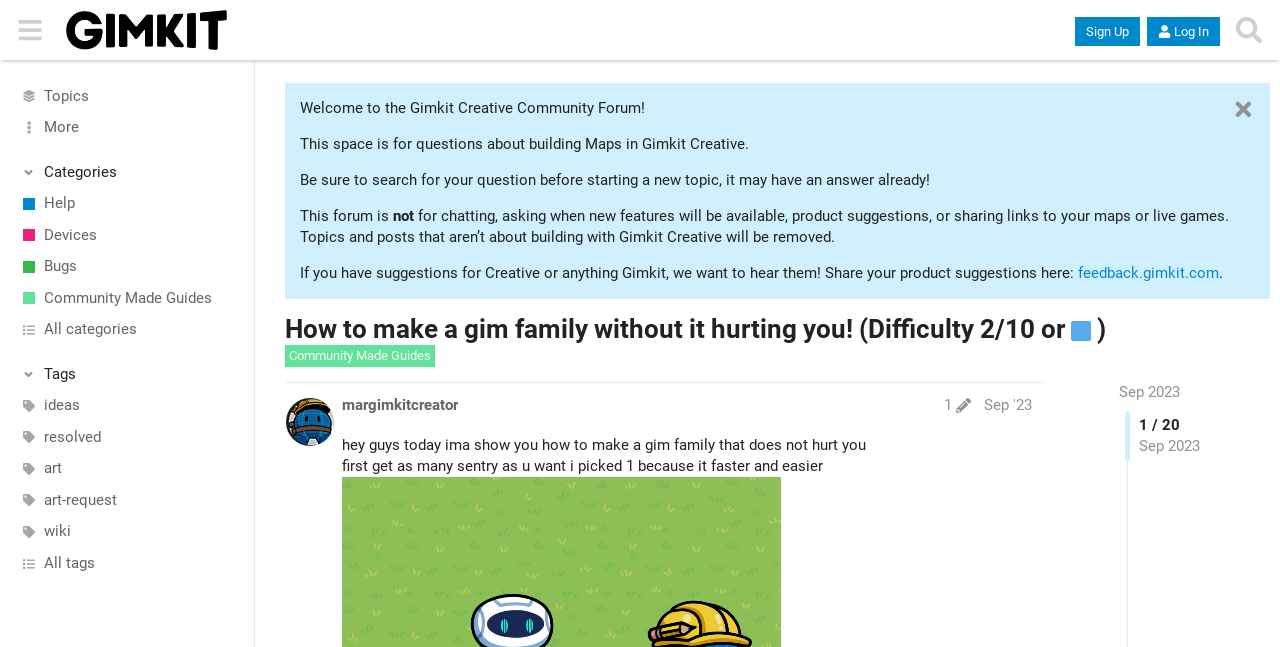What is the date of the post?
Respond to the question with a single word or phrase according to the image.

Sep 2023